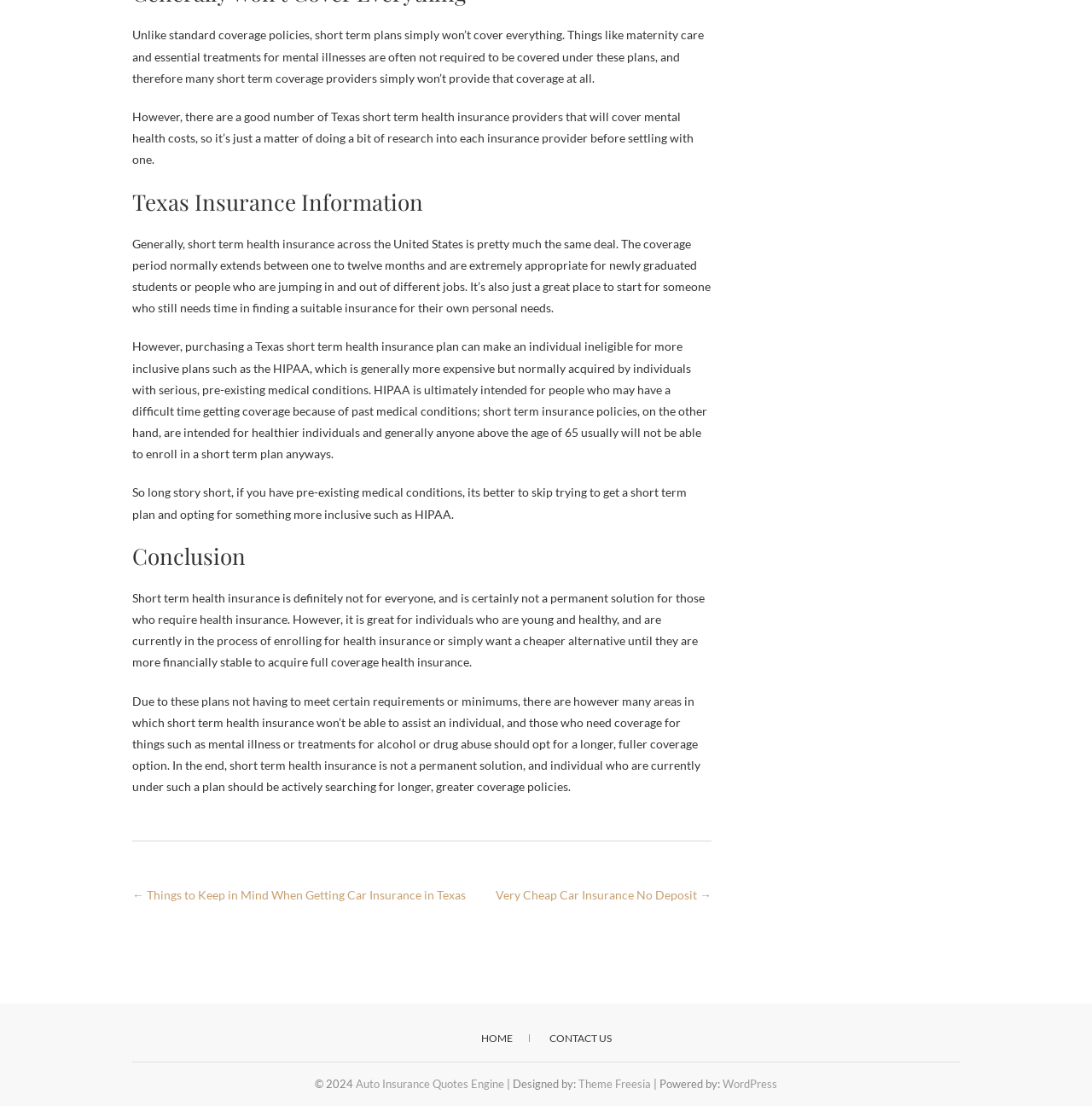What is the purpose of short term health insurance?
Refer to the image and give a detailed answer to the query.

Short term health insurance is a temporary solution for individuals who are young and healthy, and are currently in the process of enrolling for health insurance or simply want a cheaper alternative until they are more financially stable to acquire full coverage health insurance. It is not a permanent solution for those who require health insurance.